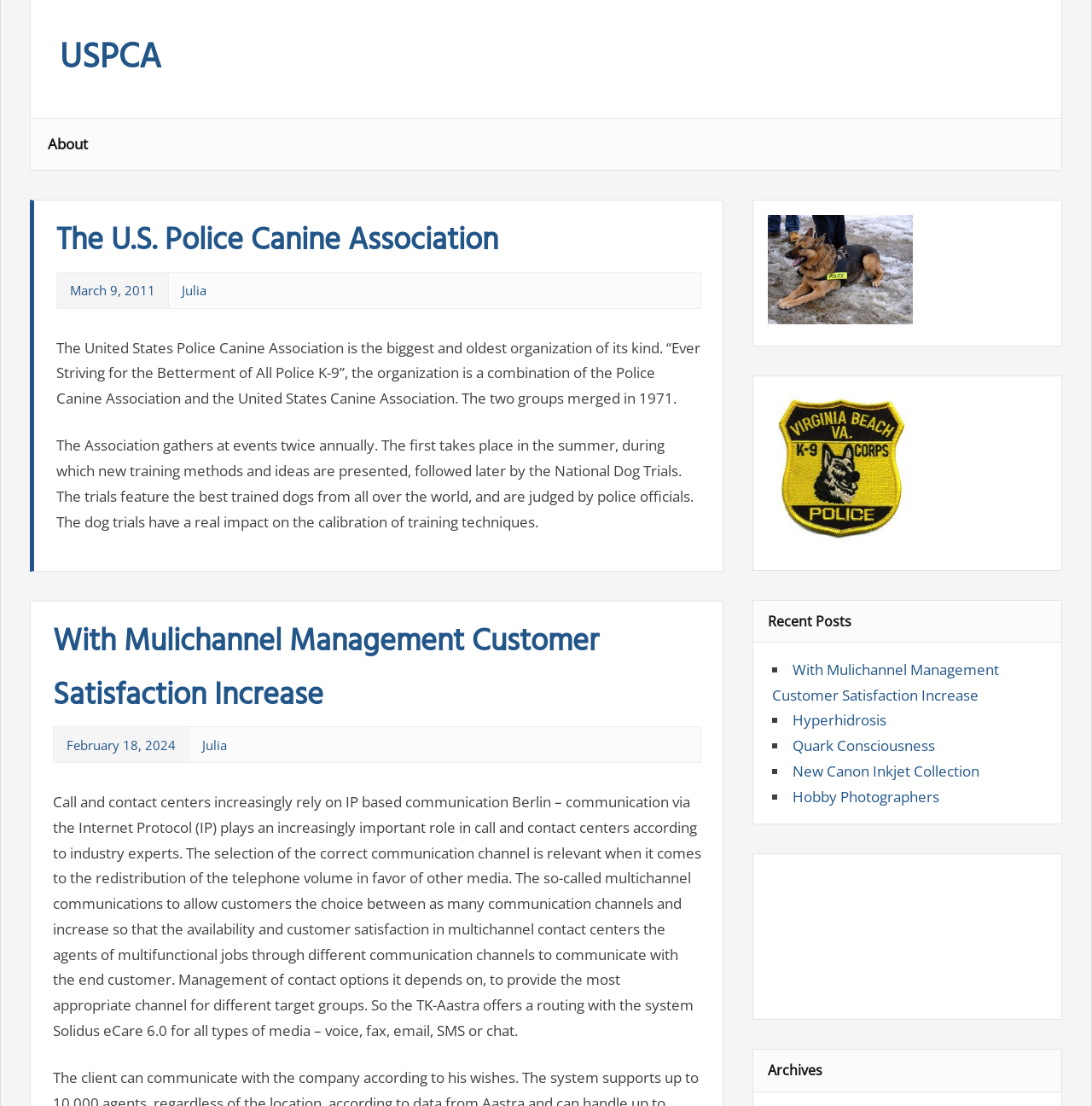Locate the bounding box coordinates of the element that should be clicked to execute the following instruction: "Browse the archives".

[0.703, 0.957, 0.959, 0.979]